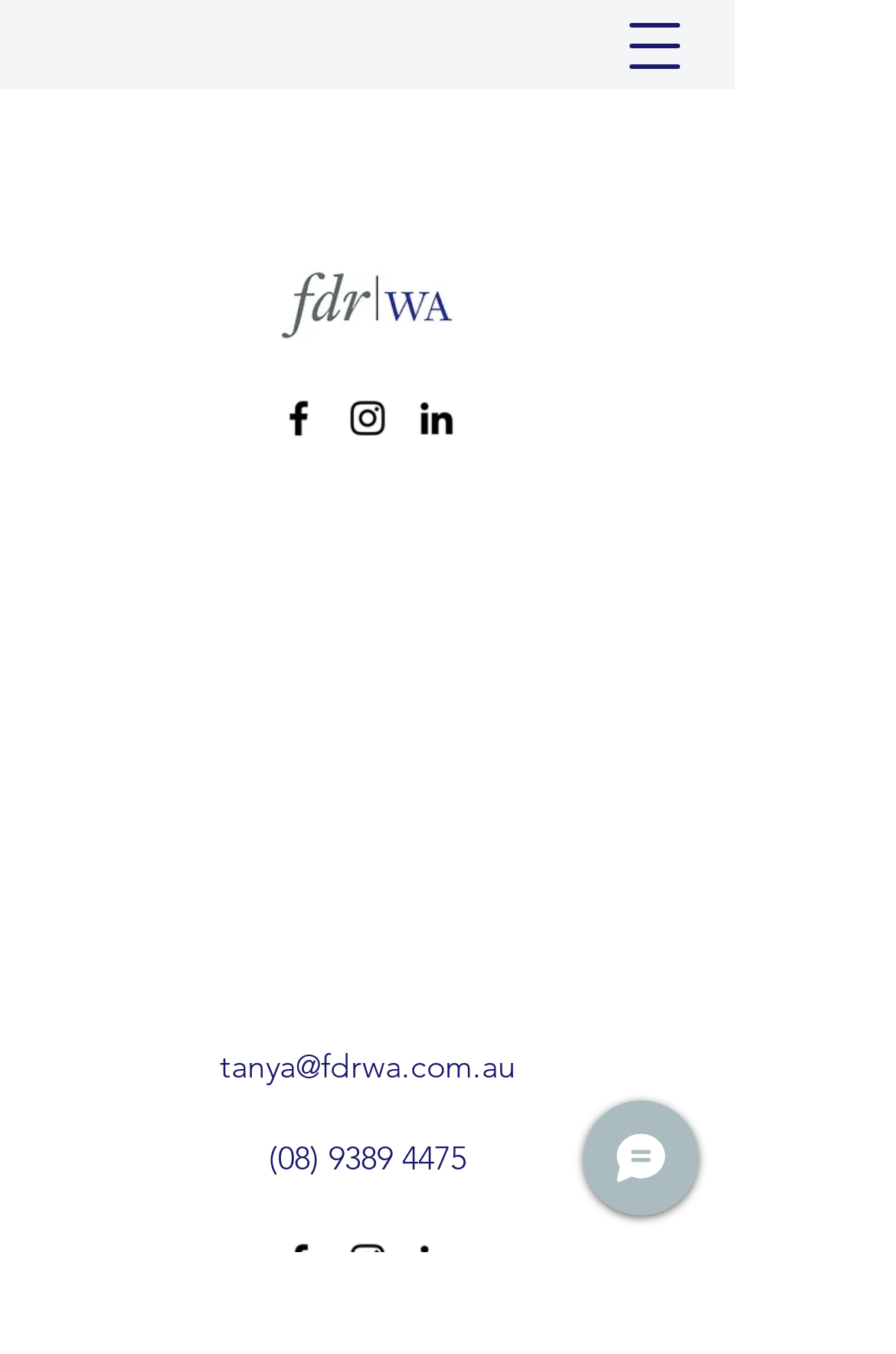Please locate the clickable area by providing the bounding box coordinates to follow this instruction: "Go back to top".

None